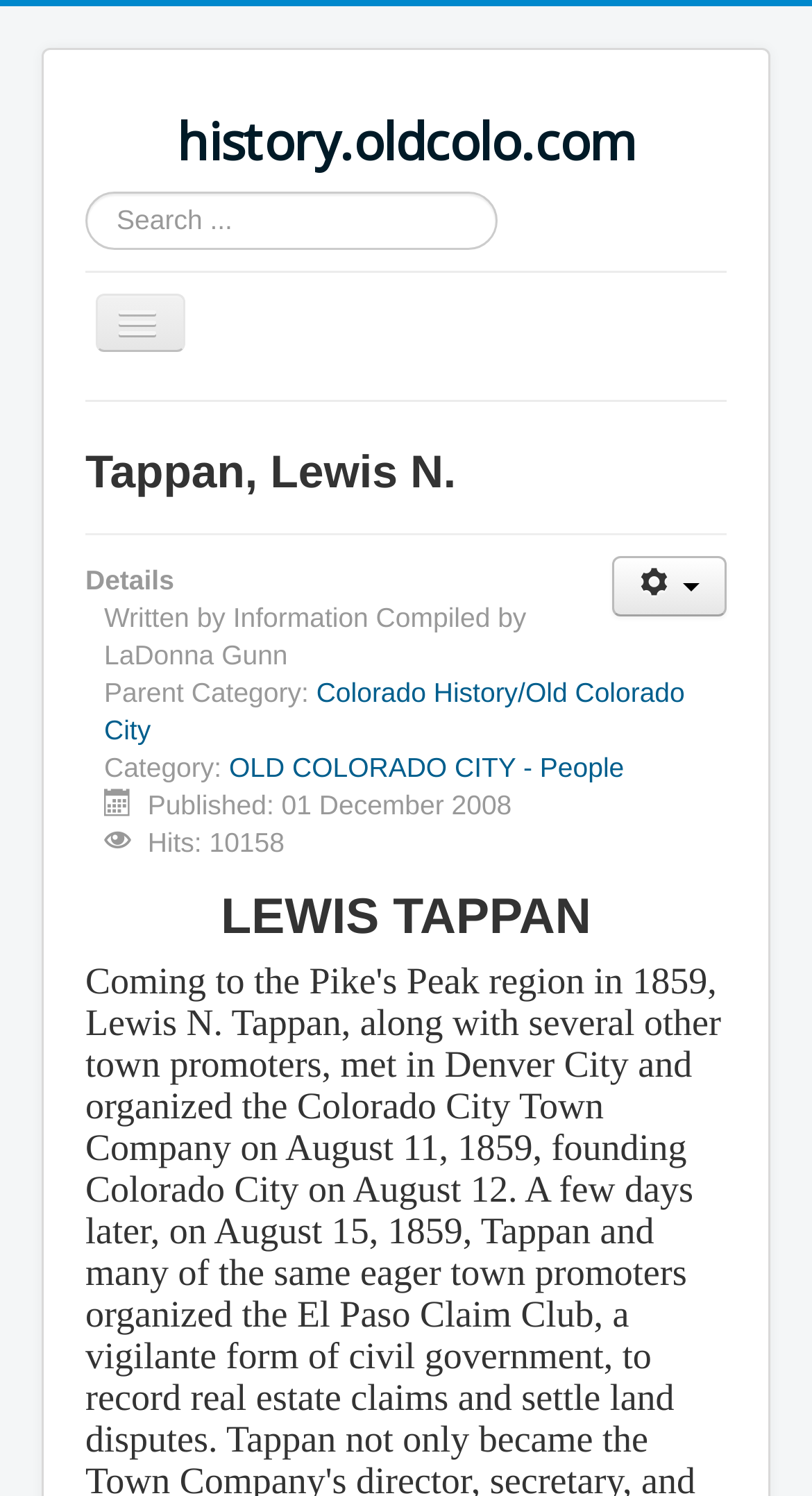Offer an in-depth caption of the entire webpage.

The webpage is about Lewis N. Tappan, a historical figure who came to the Pike's Peak region in 1859. At the top left of the page, there is a link to the website's homepage, "history.oldcolo.com". Next to it, there is a search bar with a placeholder text "Search...". 

Below the search bar, there is a navigation menu with links to different sections of the website, including "Home", "People", "Stories", "Civil War", "All Articles", "Oral Interviews", "Westwords", and "Glorieta Pass". 

The main content of the page is divided into two sections. On the left side, there is a description list with details about Lewis N. Tappan. The list includes terms such as "Details", "Written by", "Parent Category:", and "Hits:". The corresponding details are "Information Compiled by LaDonna Gunn", a link to "Colorado History/Old Colorado City", a link to "OLD COLORADO CITY - People", the publication date "01 December 2008", and the number of hits "10158". 

On the right side of the page, there is a large heading "Tappan, Lewis N." and a button labeled "User tools" with a dropdown menu. Below the heading, there is a large title "LEWIS TAPPAN" and a paragraph of text that describes Lewis N. Tappan's history, including his arrival in the Pike's Peak region in 1859 and his involvement with the Colorado City Town Company.